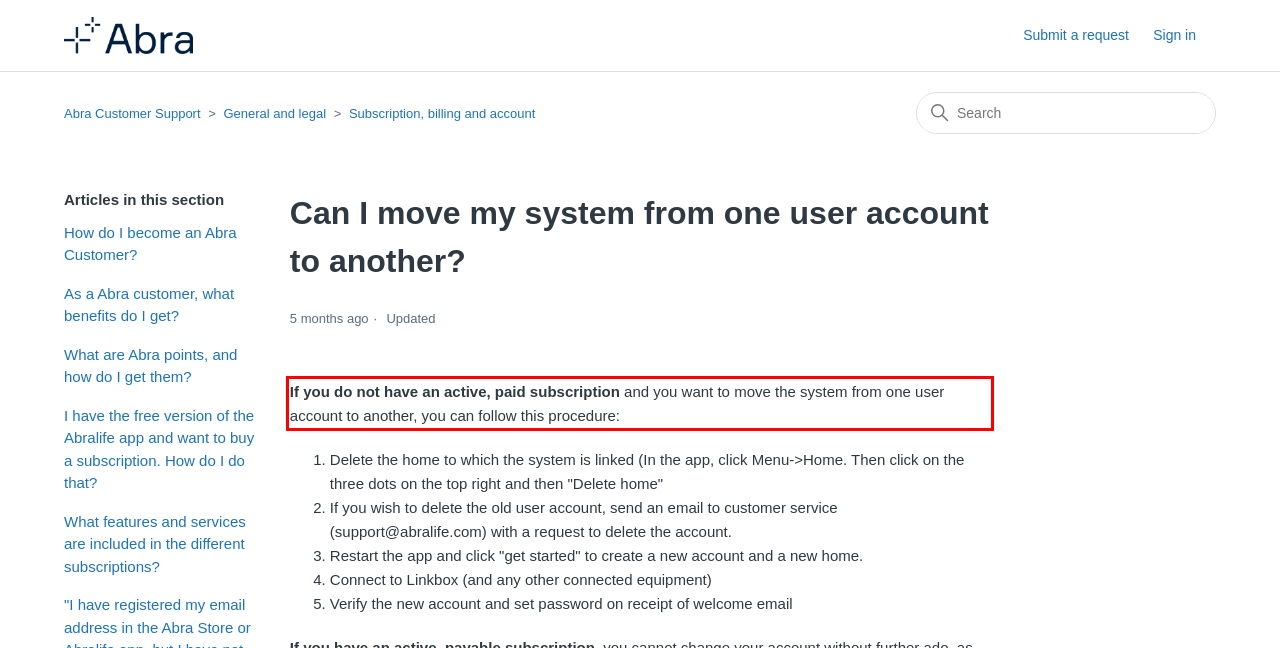You are given a webpage screenshot with a red bounding box around a UI element. Extract and generate the text inside this red bounding box.

If you do not have an active, paid subscription and you want to move the system from one user account to another, you can follow this procedure: